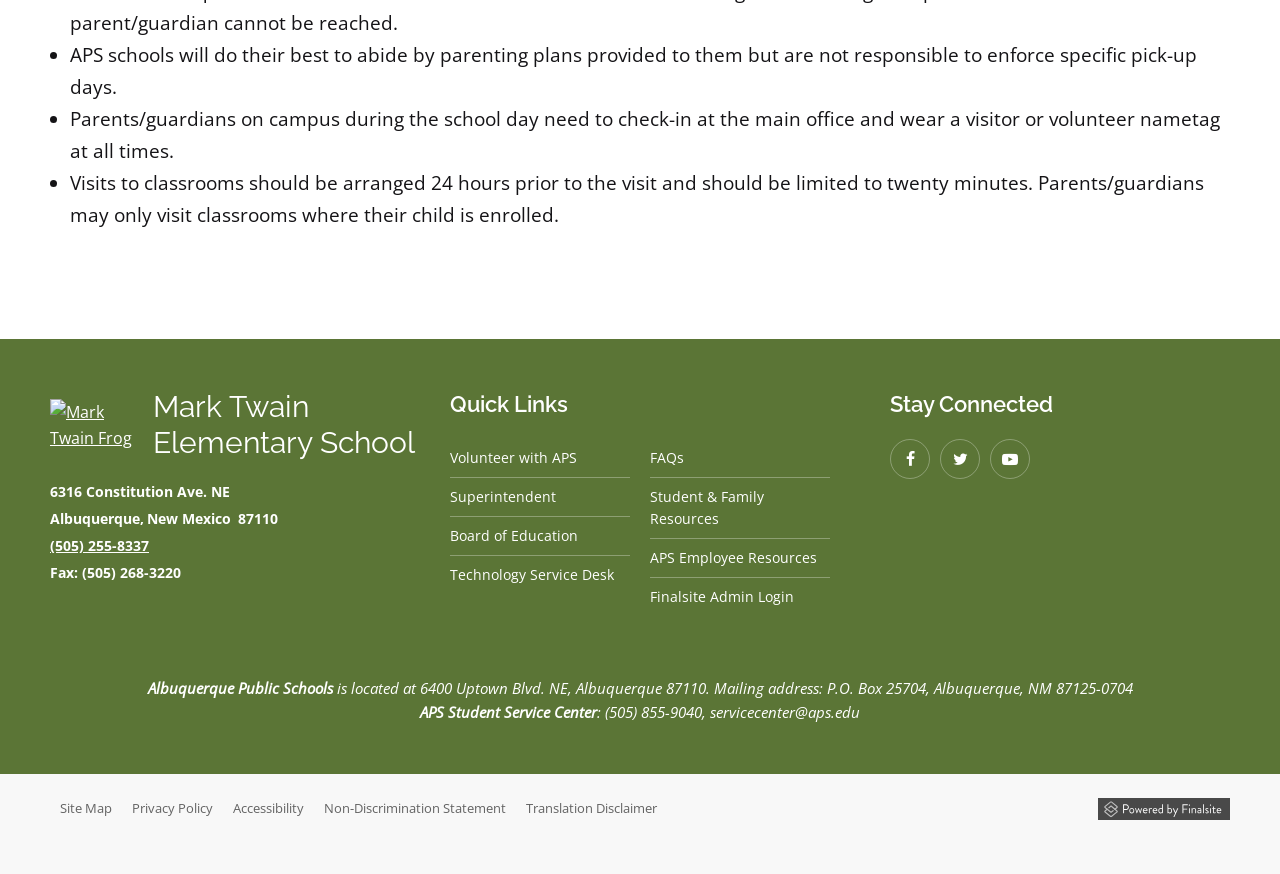Refer to the screenshot and answer the following question in detail:
What is the purpose of the 'Quick Links' section?

I inferred the answer by looking at the heading 'Quick Links' and the links provided below it, which suggests that the purpose of this section is to provide quick access to important links.